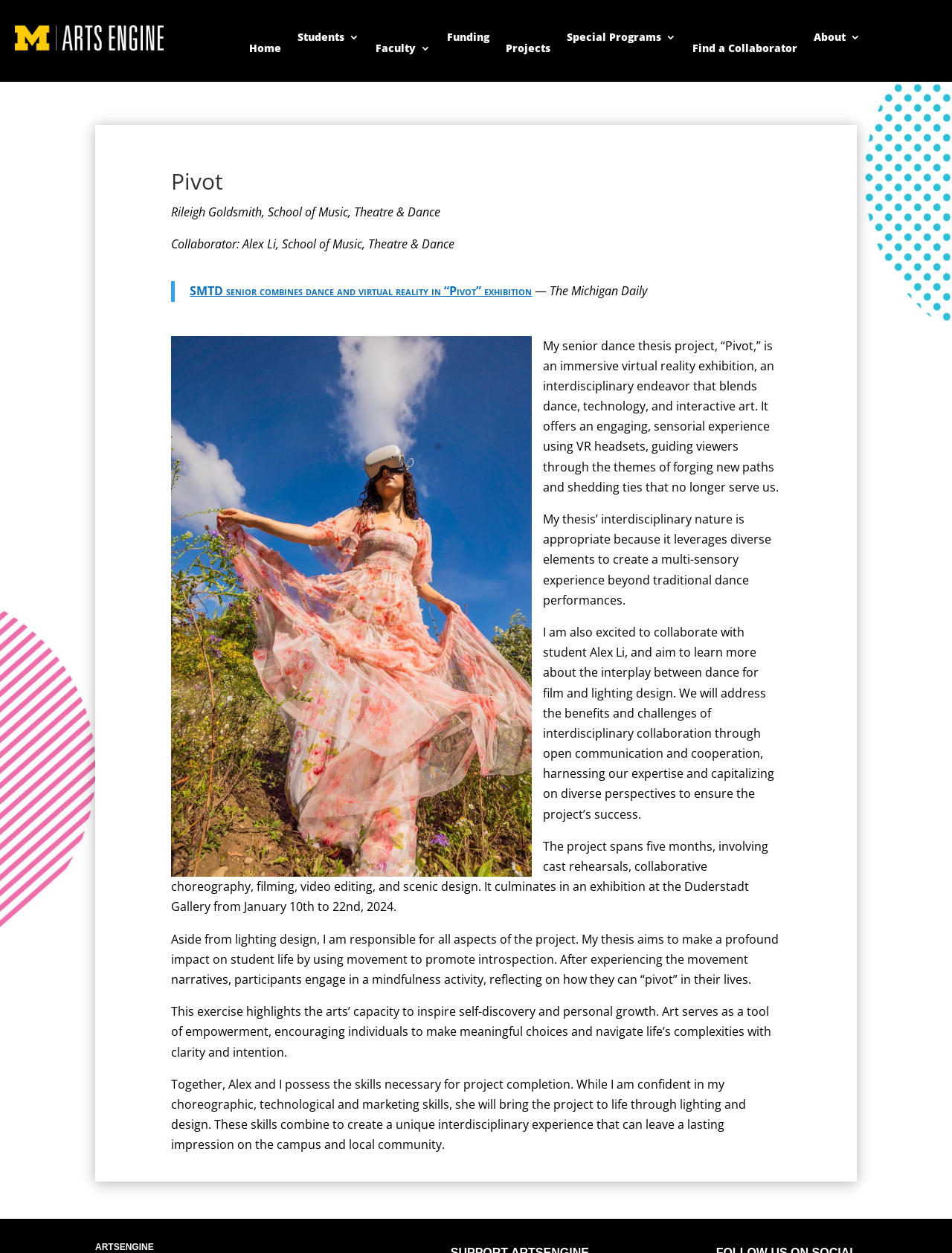Identify the bounding box coordinates of the section to be clicked to complete the task described by the following instruction: "Click the 'Find a Collaborator' link". The coordinates should be four float numbers between 0 and 1, formatted as [left, top, right, bottom].

[0.728, 0.034, 0.838, 0.047]